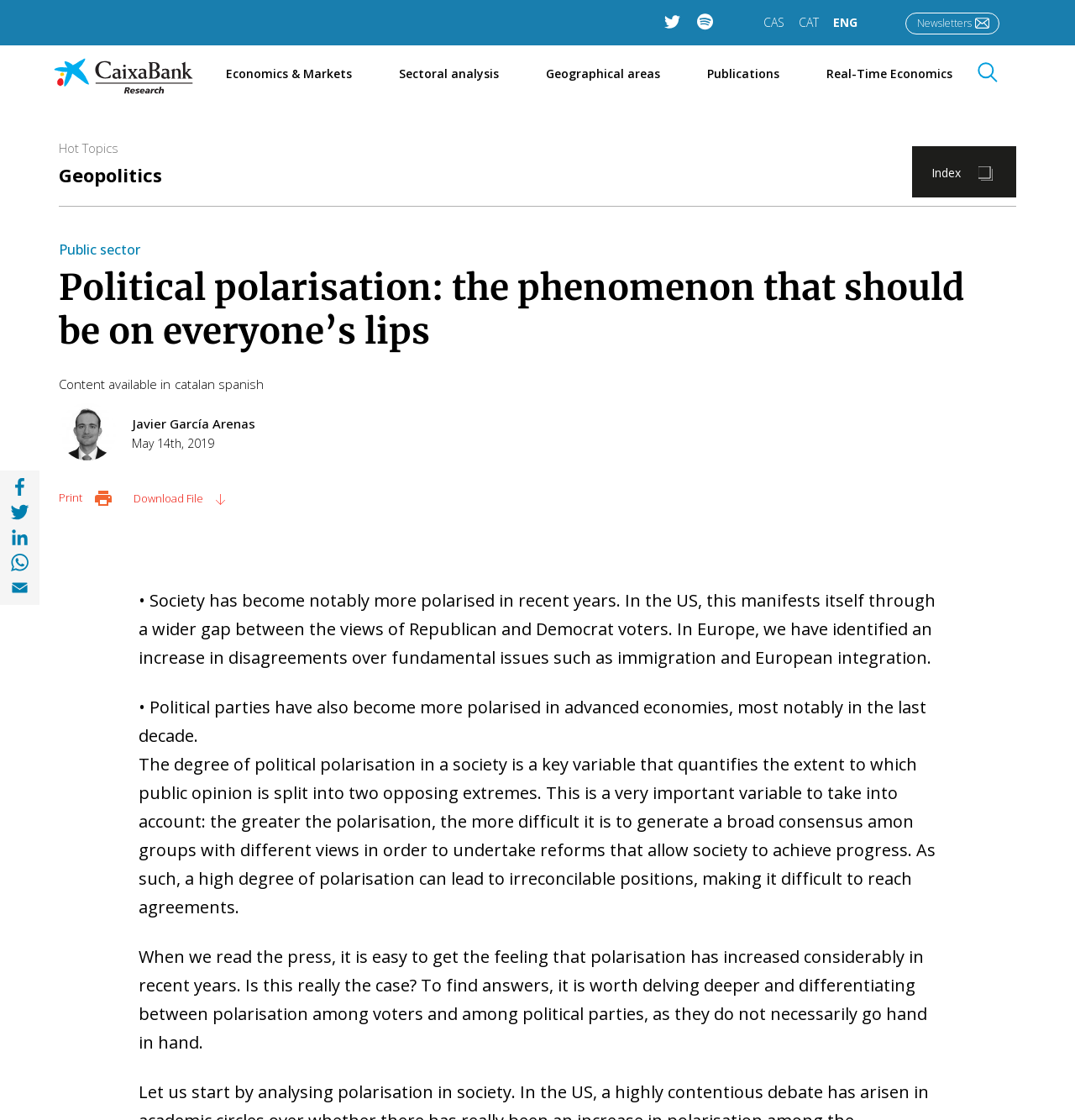Answer this question in one word or a short phrase: What is the name of the author of the article?

Javier Garcia Arenas